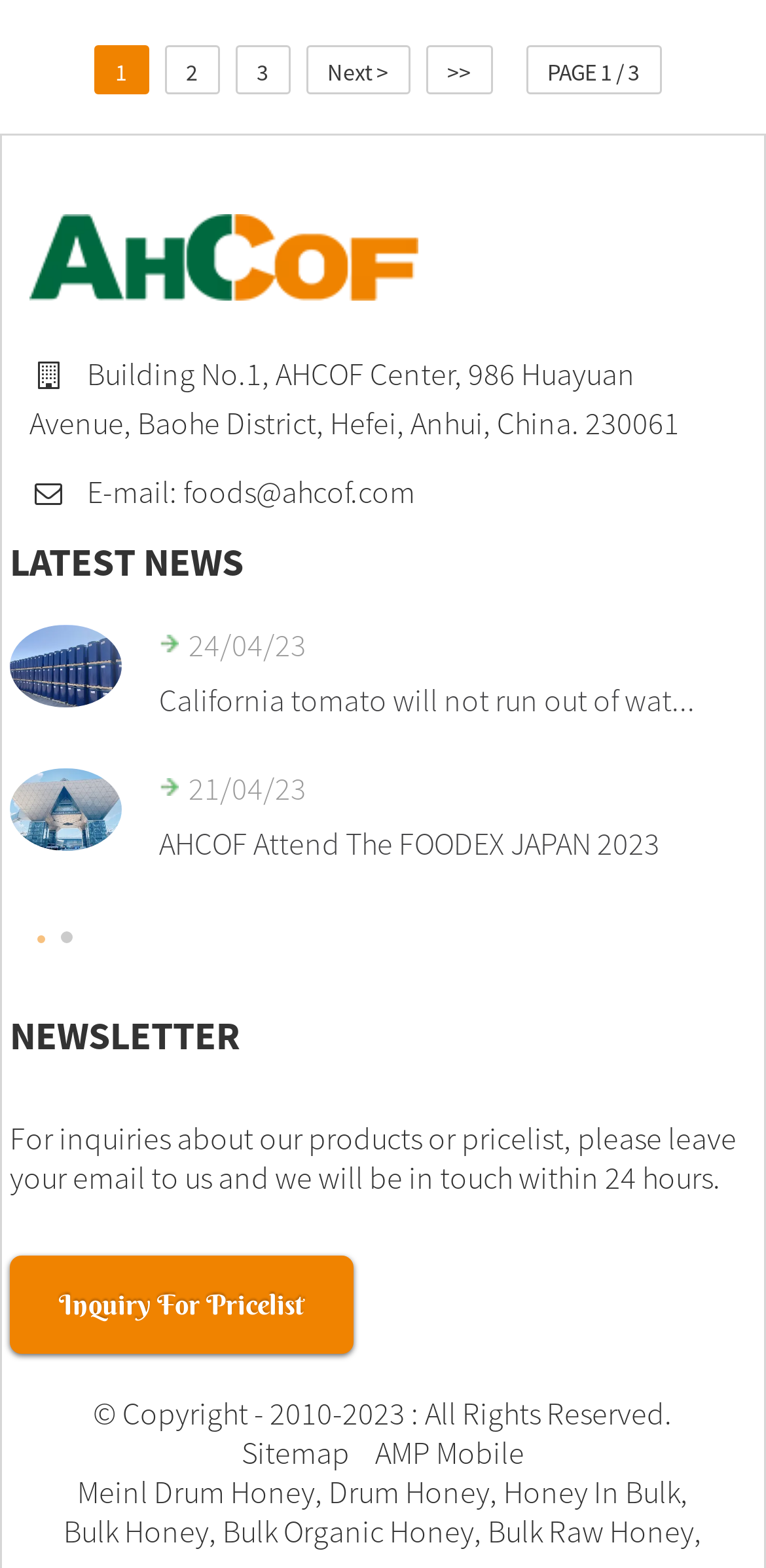Identify the bounding box coordinates for the UI element that matches this description: ">>".

[0.555, 0.029, 0.642, 0.06]